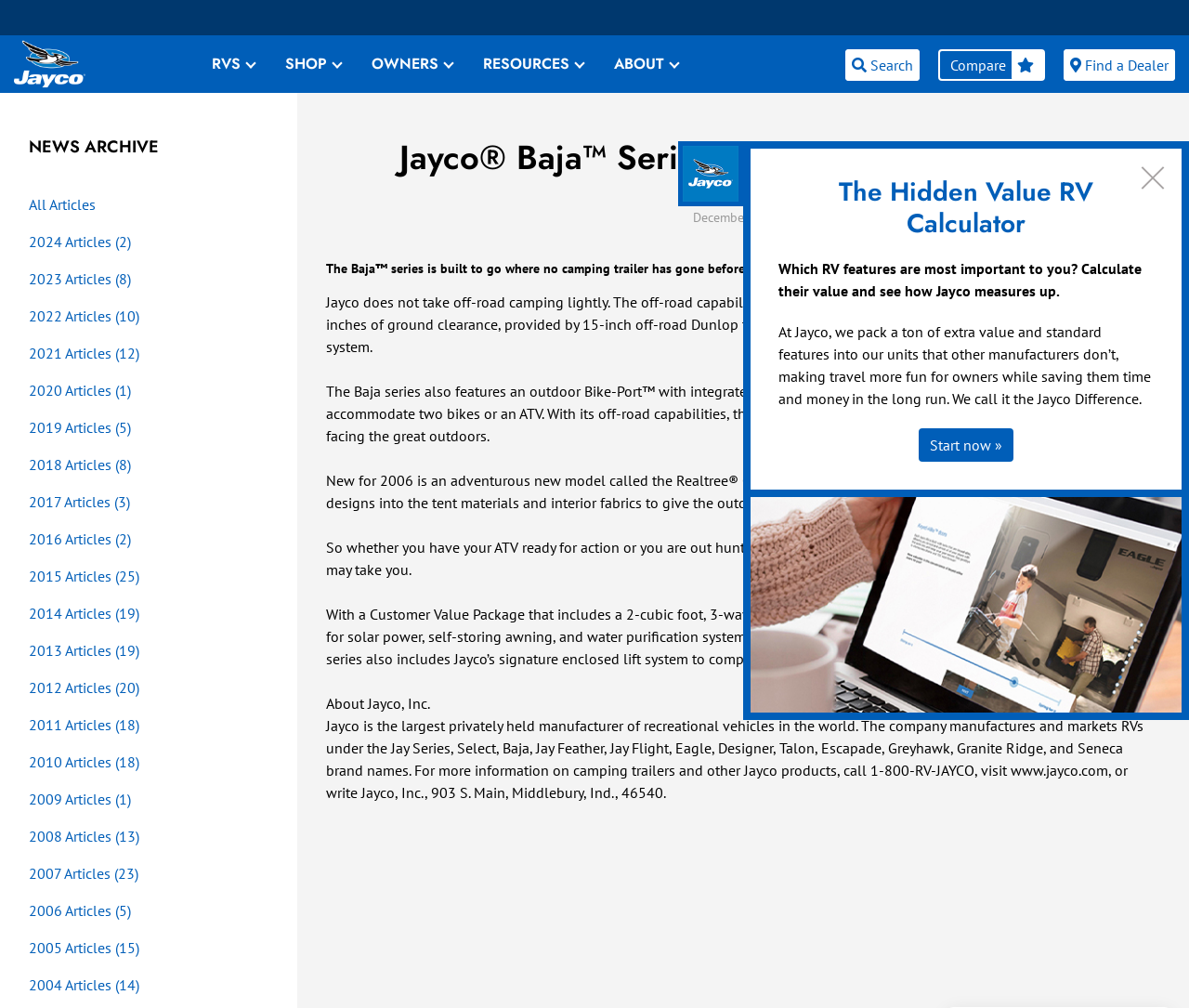What is the name of the camouflage design?
Using the image, provide a concise answer in one word or a short phrase.

Realtree Camo